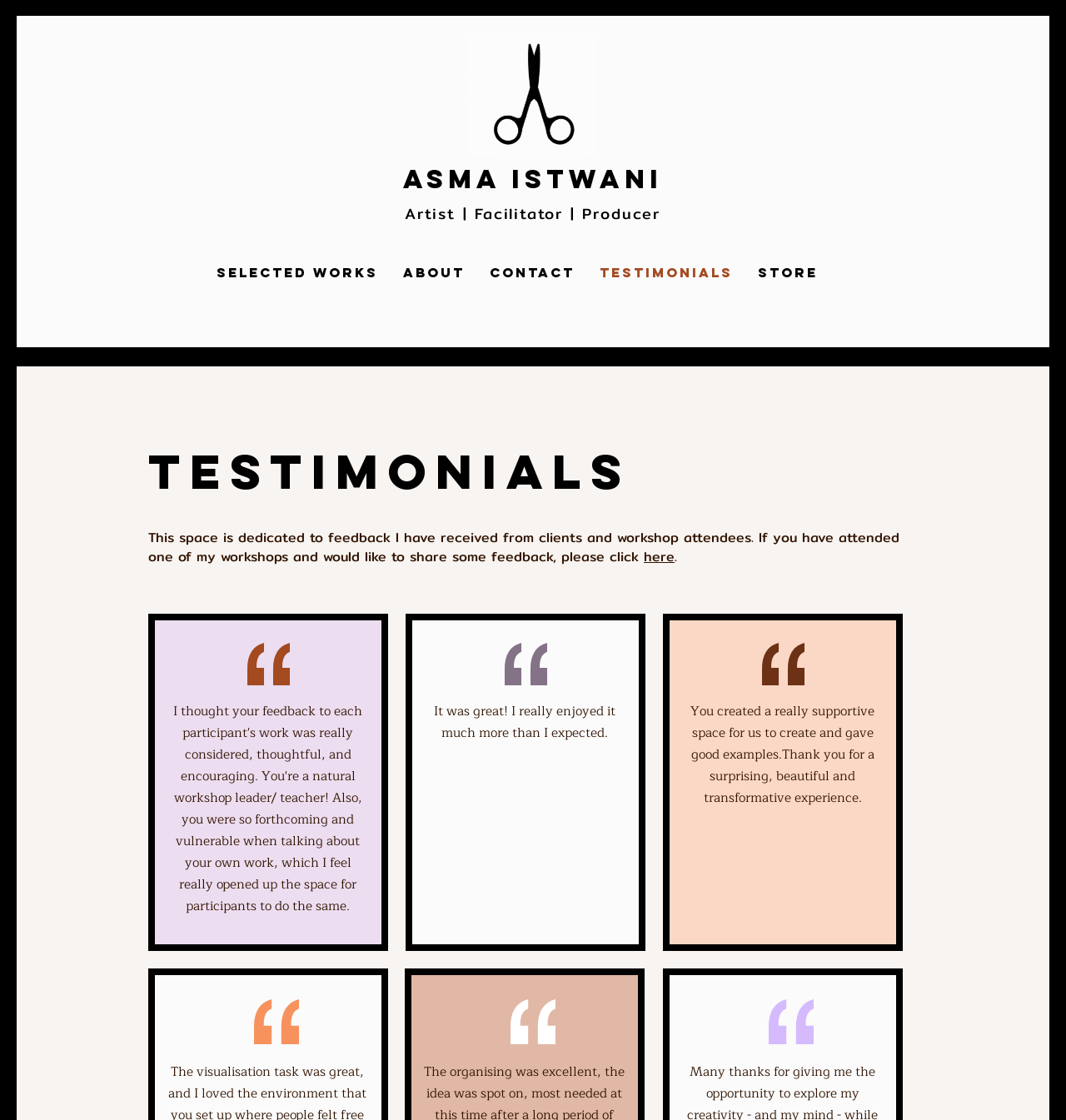Using the element description SELECTED WORKS, predict the bounding box coordinates for the UI element. Provide the coordinates in (top-left x, top-left y, bottom-right x, bottom-right y) format with values ranging from 0 to 1.

[0.191, 0.225, 0.366, 0.262]